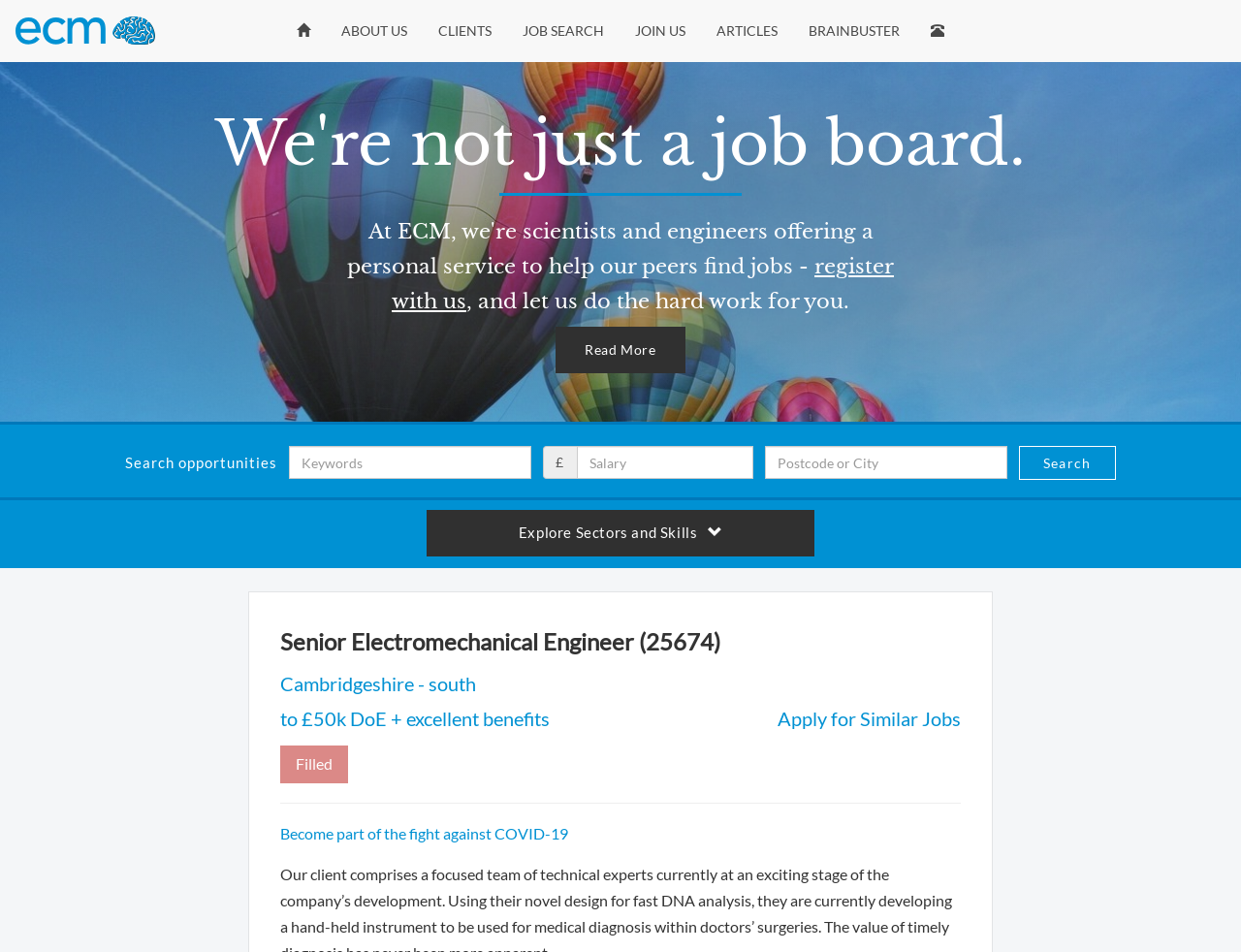Please provide a one-word or phrase answer to the question: 
What is the theme of the job posting?

Fight against COVID-19